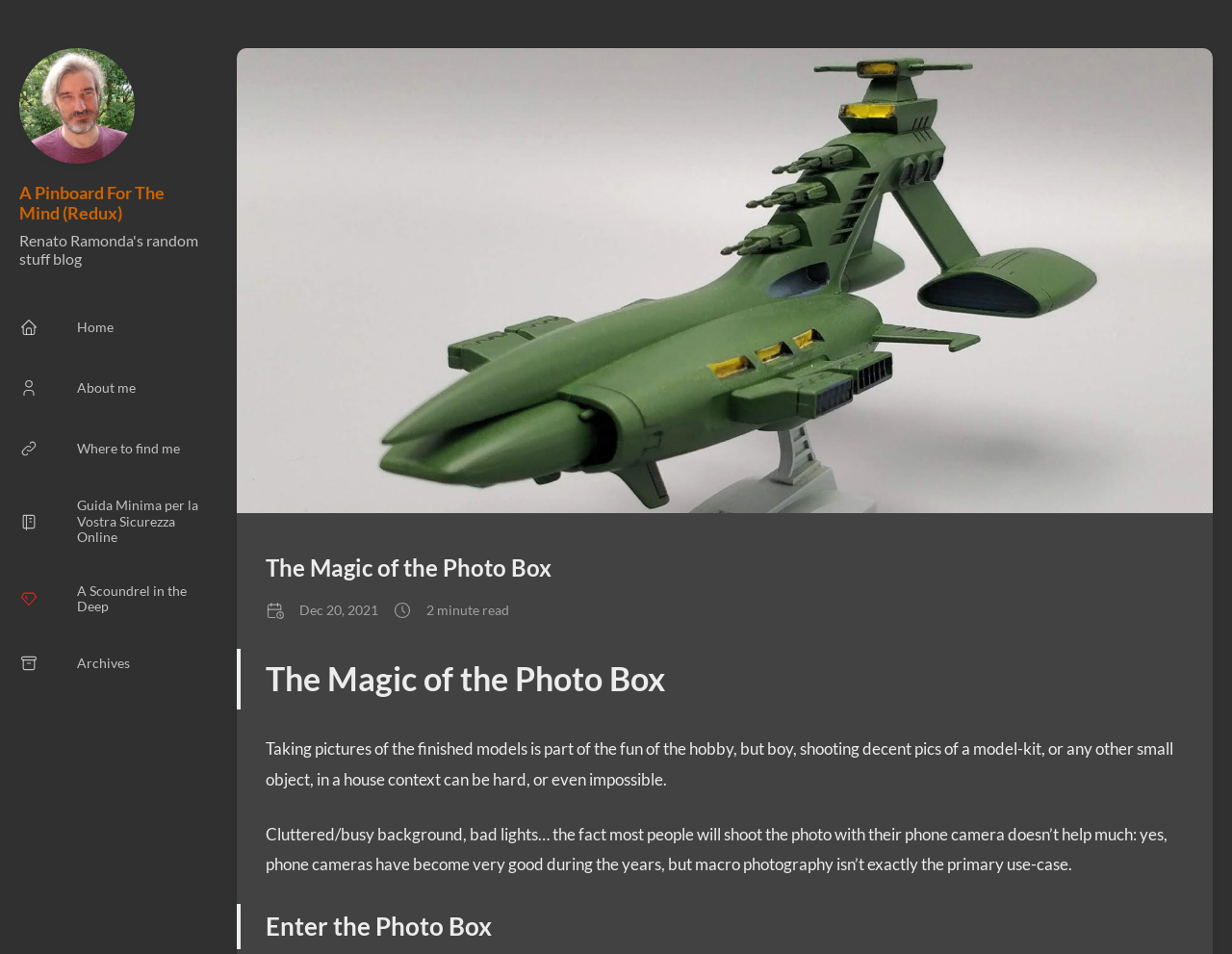What is the title of the blog post?
Answer the question with just one word or phrase using the image.

The Magic of the Photo Box